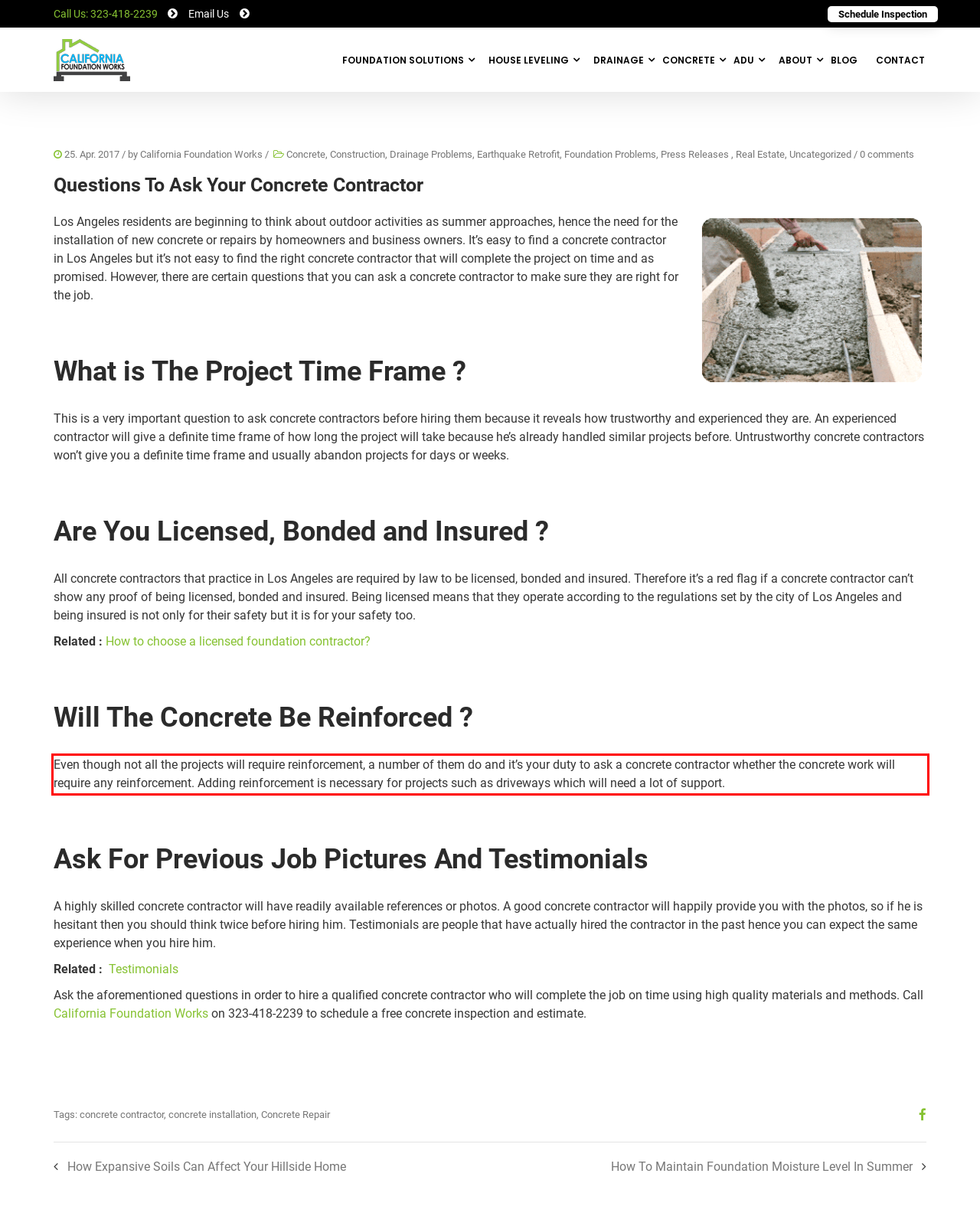Analyze the webpage screenshot and use OCR to recognize the text content in the red bounding box.

Even though not all the projects will require reinforcement, a number of them do and it’s your duty to ask a concrete contractor whether the concrete work will require any reinforcement. Adding reinforcement is necessary for projects such as driveways which will need a lot of support.